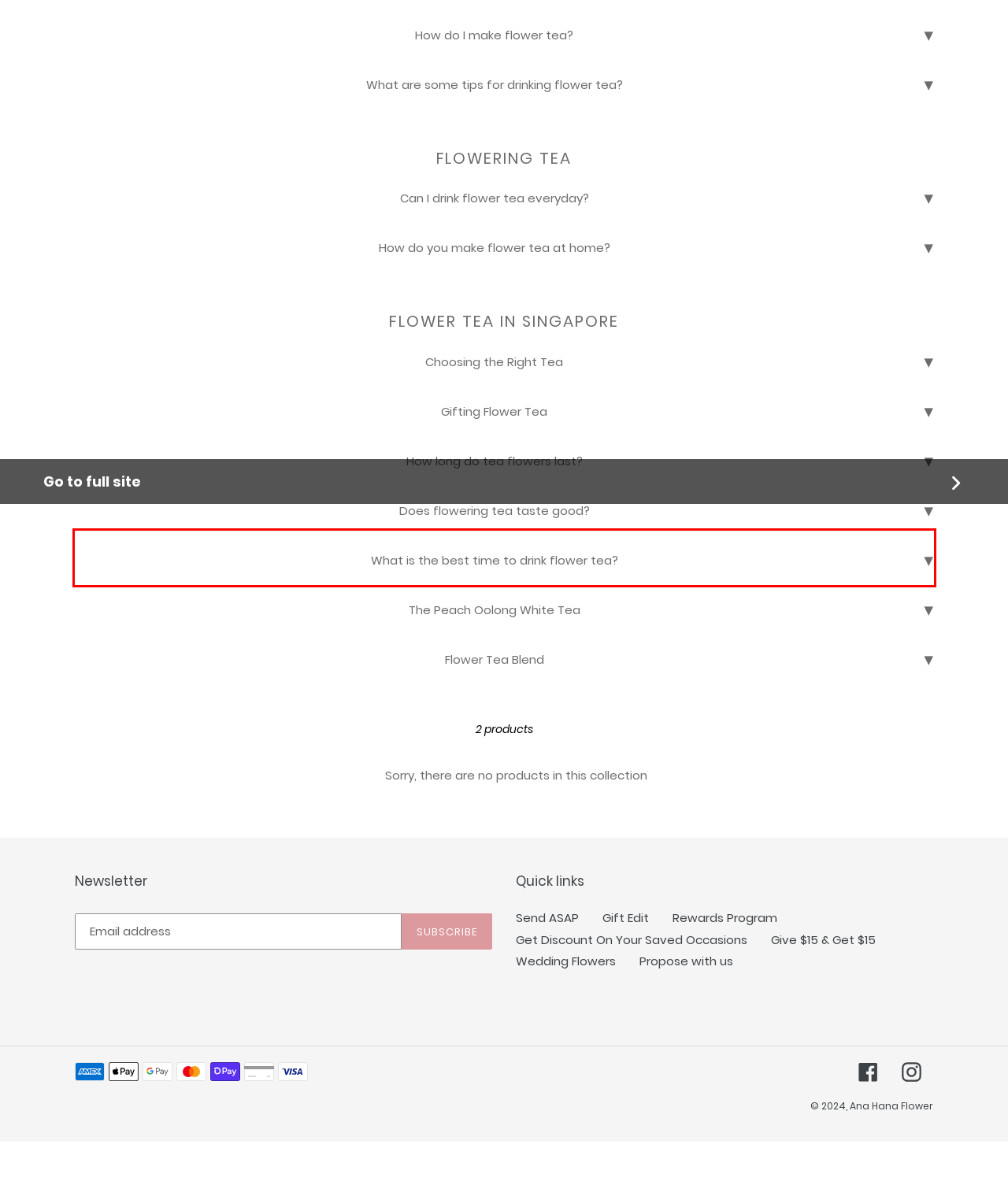Identify the text inside the red bounding box on the provided webpage screenshot by performing OCR.

Flowering tea tastes good to some people and not so good to others. It all depends on your personal preferences. Some people find the taste of flowering tea to be refreshing, while others find it to be too floral. If you are unsure whether or not you will like the taste of flowering tea, we recommend trying a small cup first to see if it is for you.